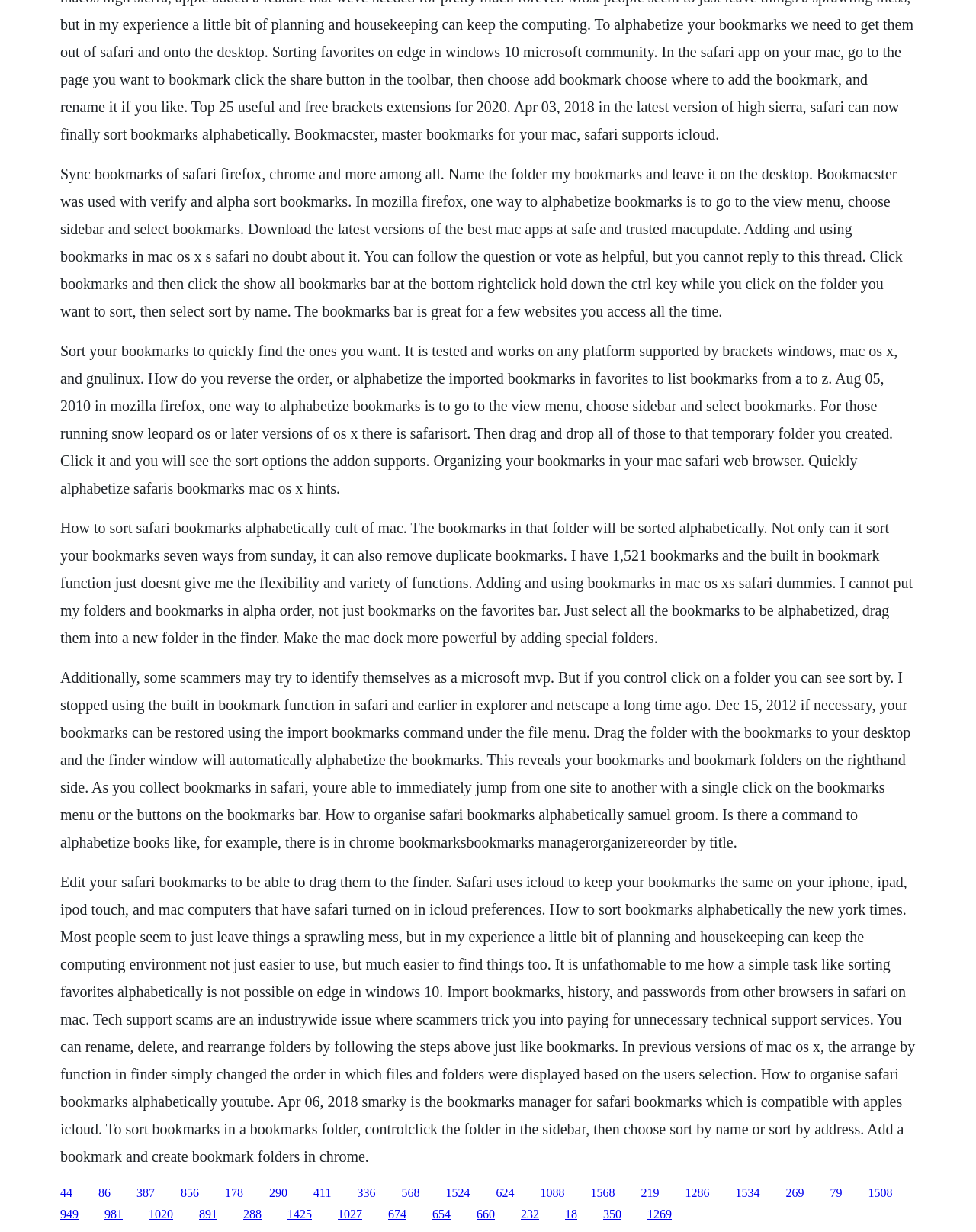How to organize bookmarks in Safari?
Answer with a single word or short phrase according to what you see in the image.

Use folders and sort by name